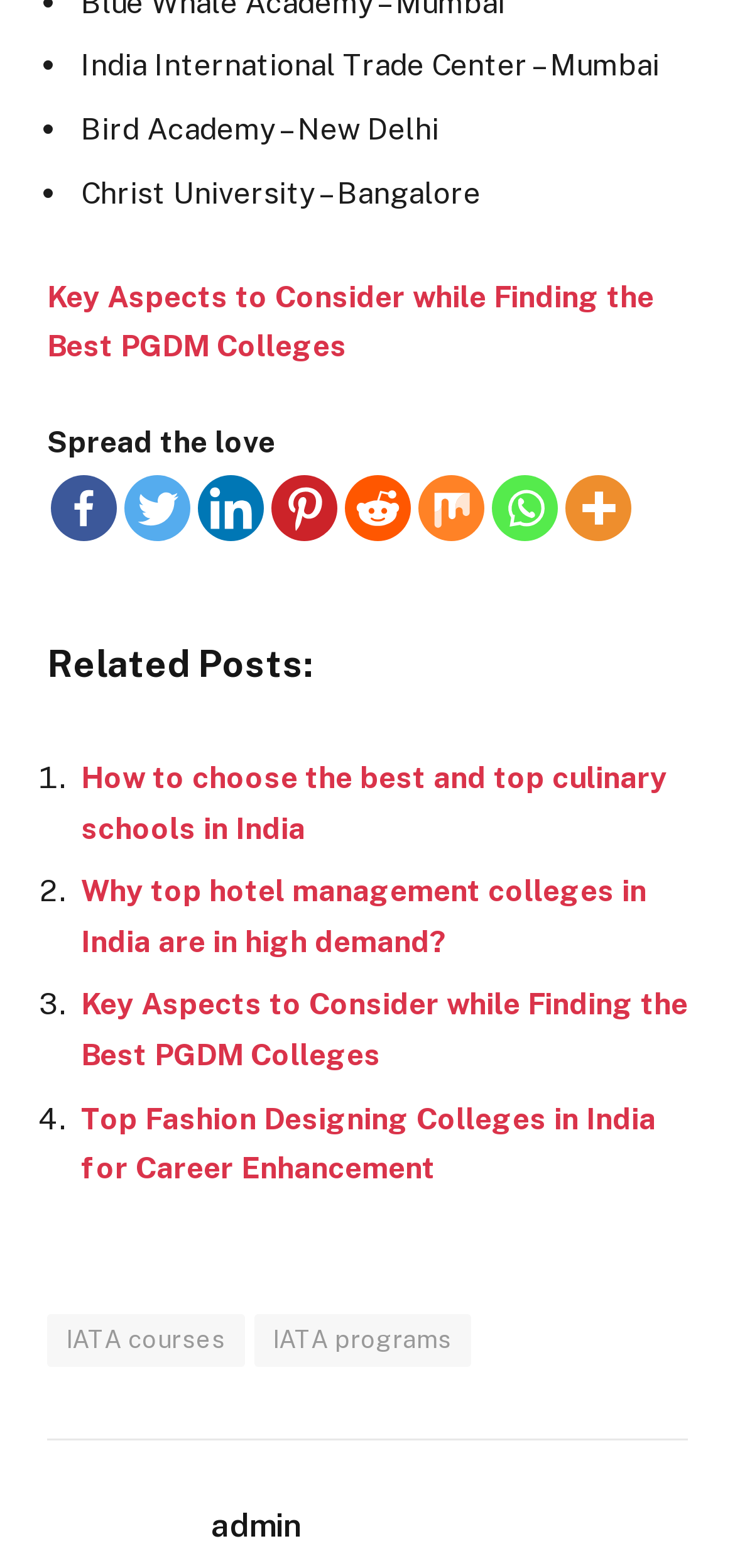How many social media links are there?
Analyze the image and provide a thorough answer to the question.

I counted the number of link elements that appear to be social media links, which are 'Facebook', 'Twitter', 'Linkedin', 'Pinterest', 'Reddit', 'Mix', and 'Whatsapp'. Therefore, there are 7 social media links.